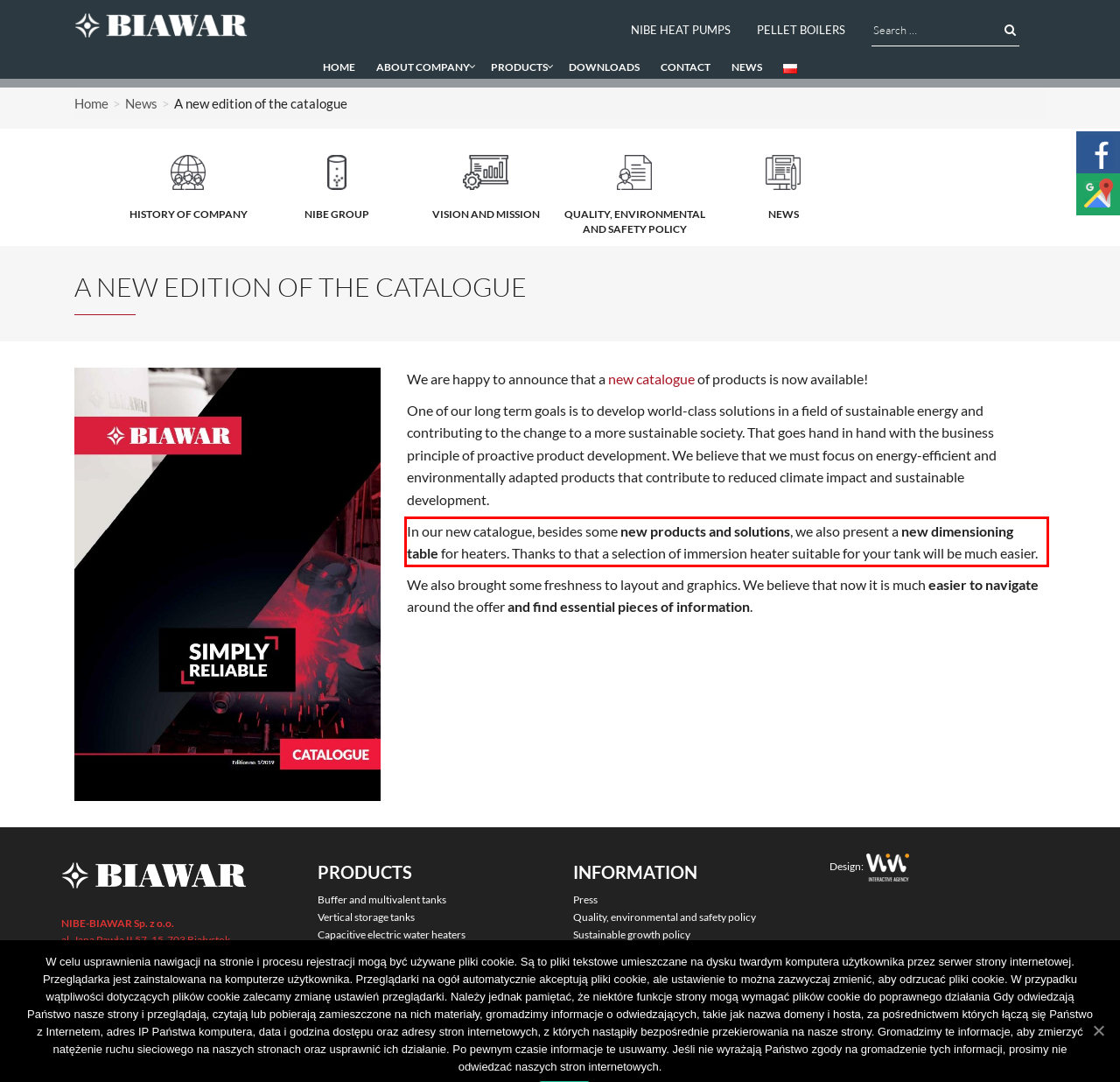Please perform OCR on the UI element surrounded by the red bounding box in the given webpage screenshot and extract its text content.

In our new catalogue, besides some new products and solutions, we also present a new dimensioning table for heaters. Thanks to that a selection of immersion heater suitable for your tank will be much easier.